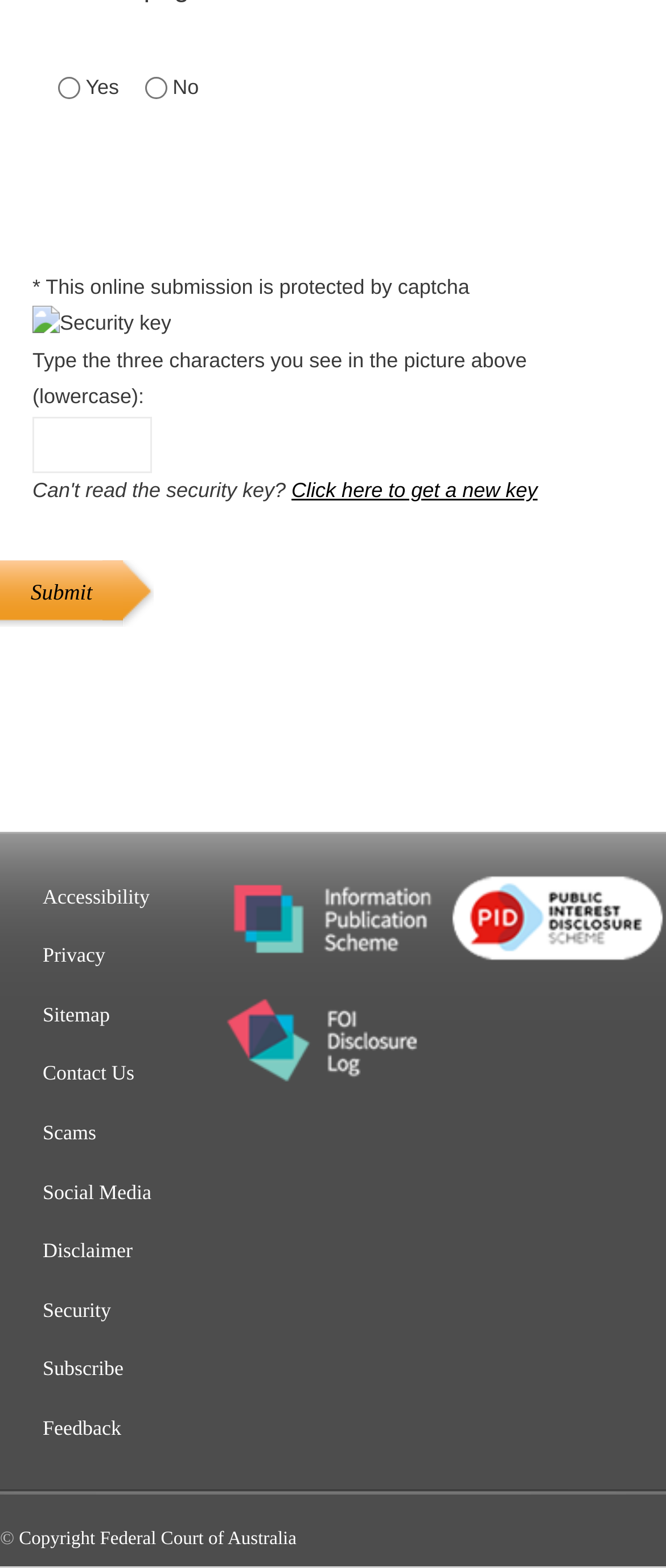Respond with a single word or short phrase to the following question: 
How many radio buttons are there?

2